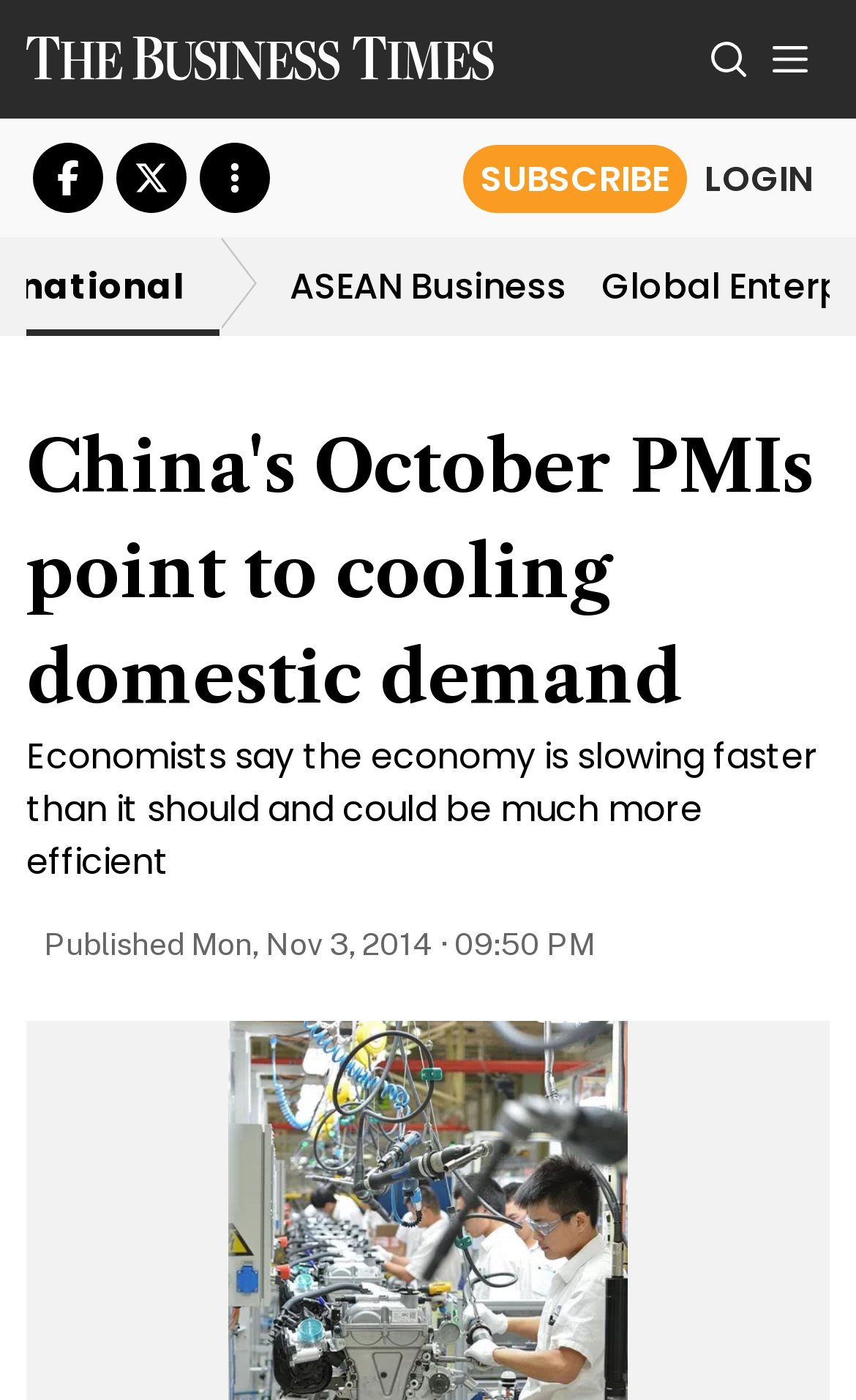Determine the bounding box coordinates for the area that needs to be clicked to fulfill this task: "Share on Facebook". The coordinates must be given as four float numbers between 0 and 1, i.e., [left, top, right, bottom].

[0.038, 0.102, 0.121, 0.152]